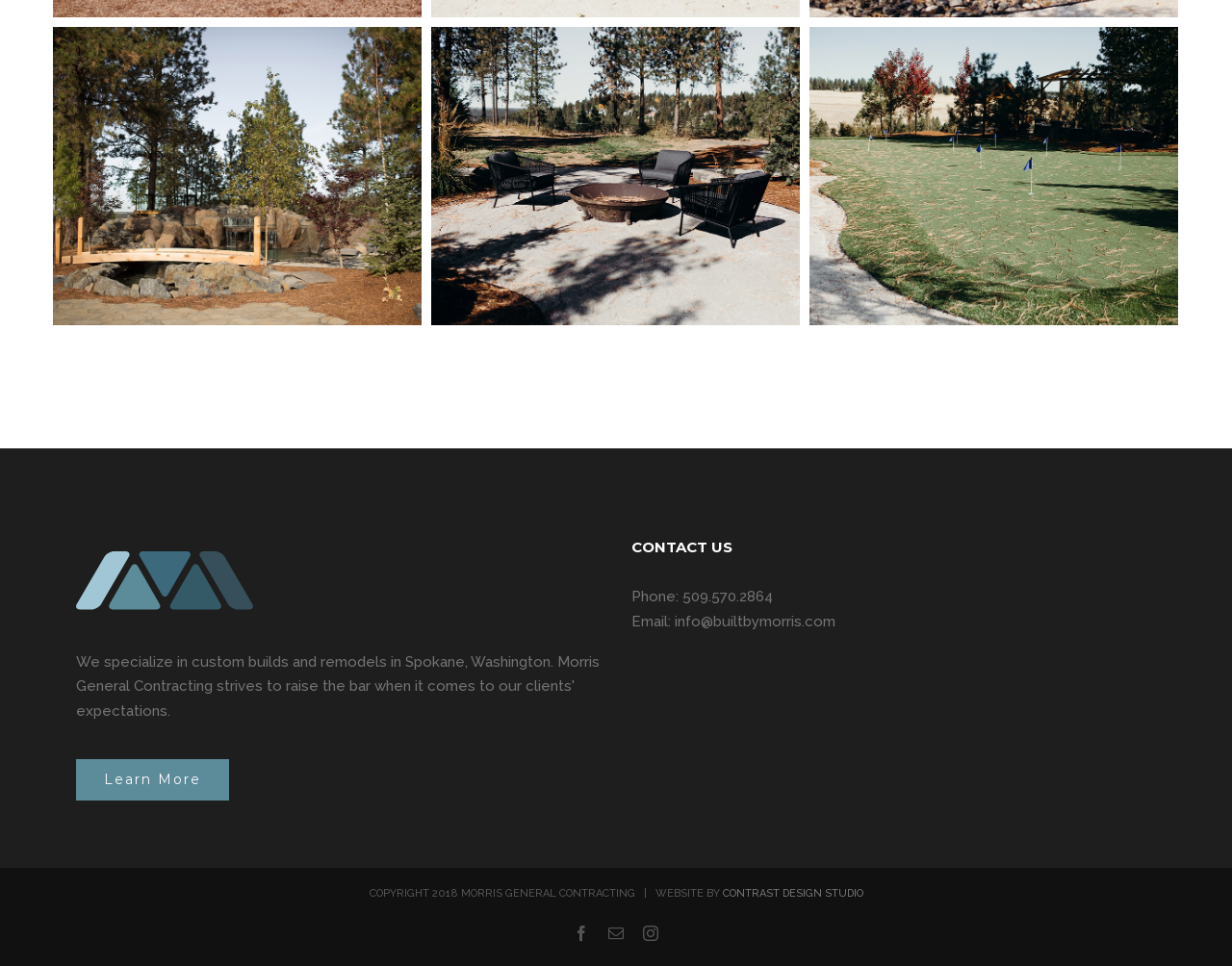Find the bounding box coordinates corresponding to the UI element with the description: "Learn More". The coordinates should be formatted as [left, top, right, bottom], with values as floats between 0 and 1.

[0.062, 0.786, 0.186, 0.829]